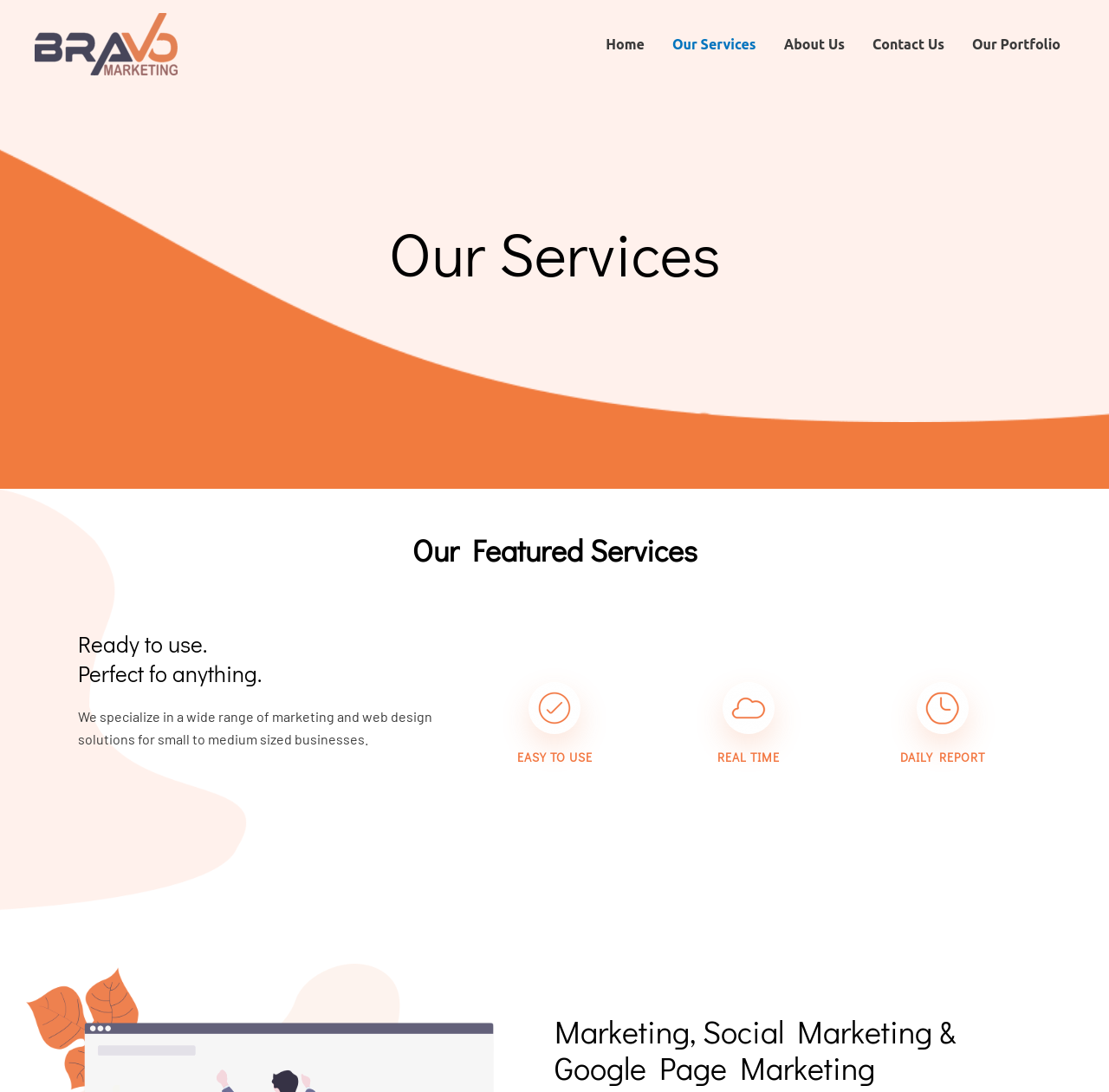What is the name of the company?
Refer to the image and offer an in-depth and detailed answer to the question.

The name of the company is Bravo Marketing, which is evident from the link element with the text 'Bravo Marketing' and the image element with the same name, both located at the top of the webpage.